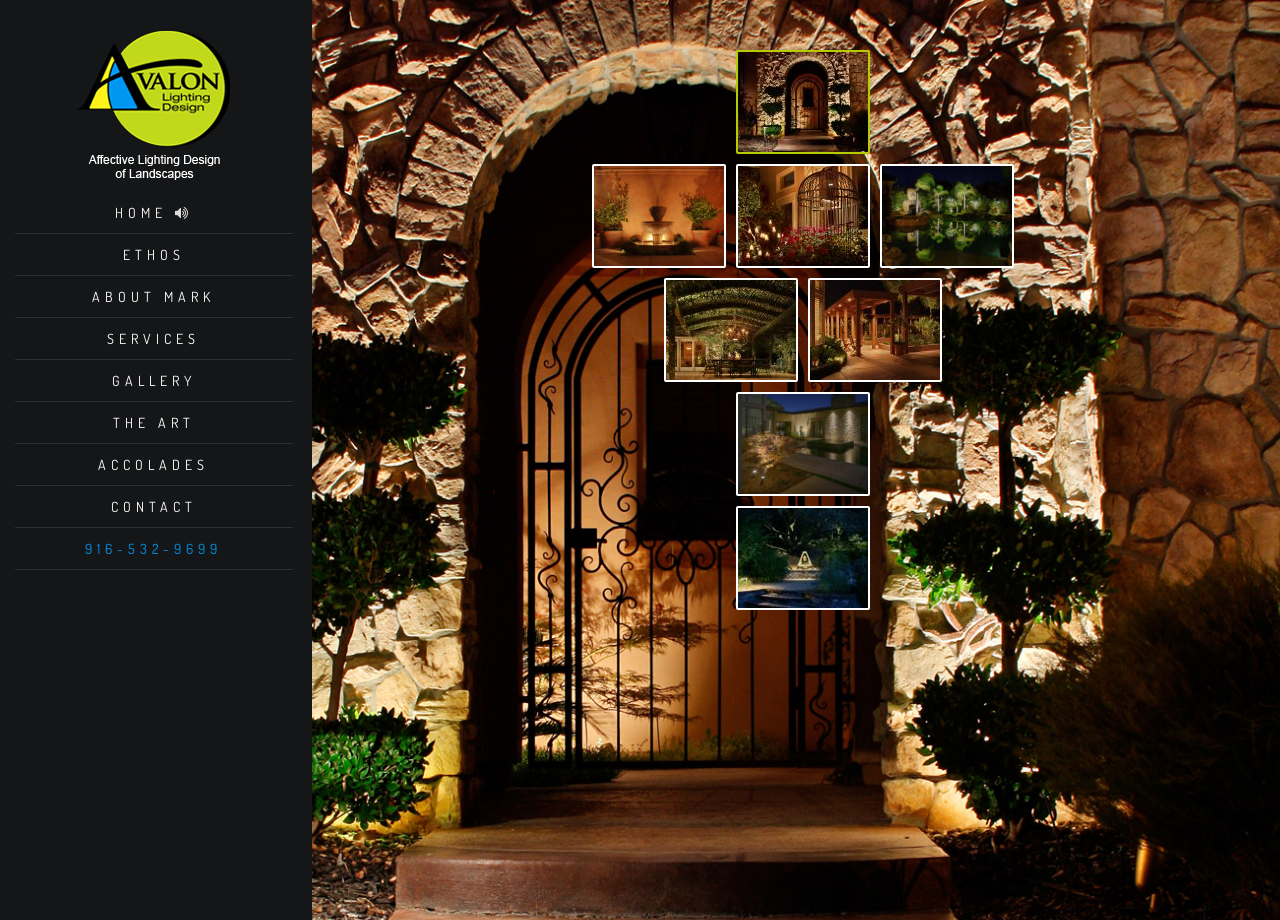Locate the bounding box coordinates of the clickable element to fulfill the following instruction: "Click on the 'Massage' link". Provide the coordinates as four float numbers between 0 and 1 in the format [left, top, right, bottom].

None